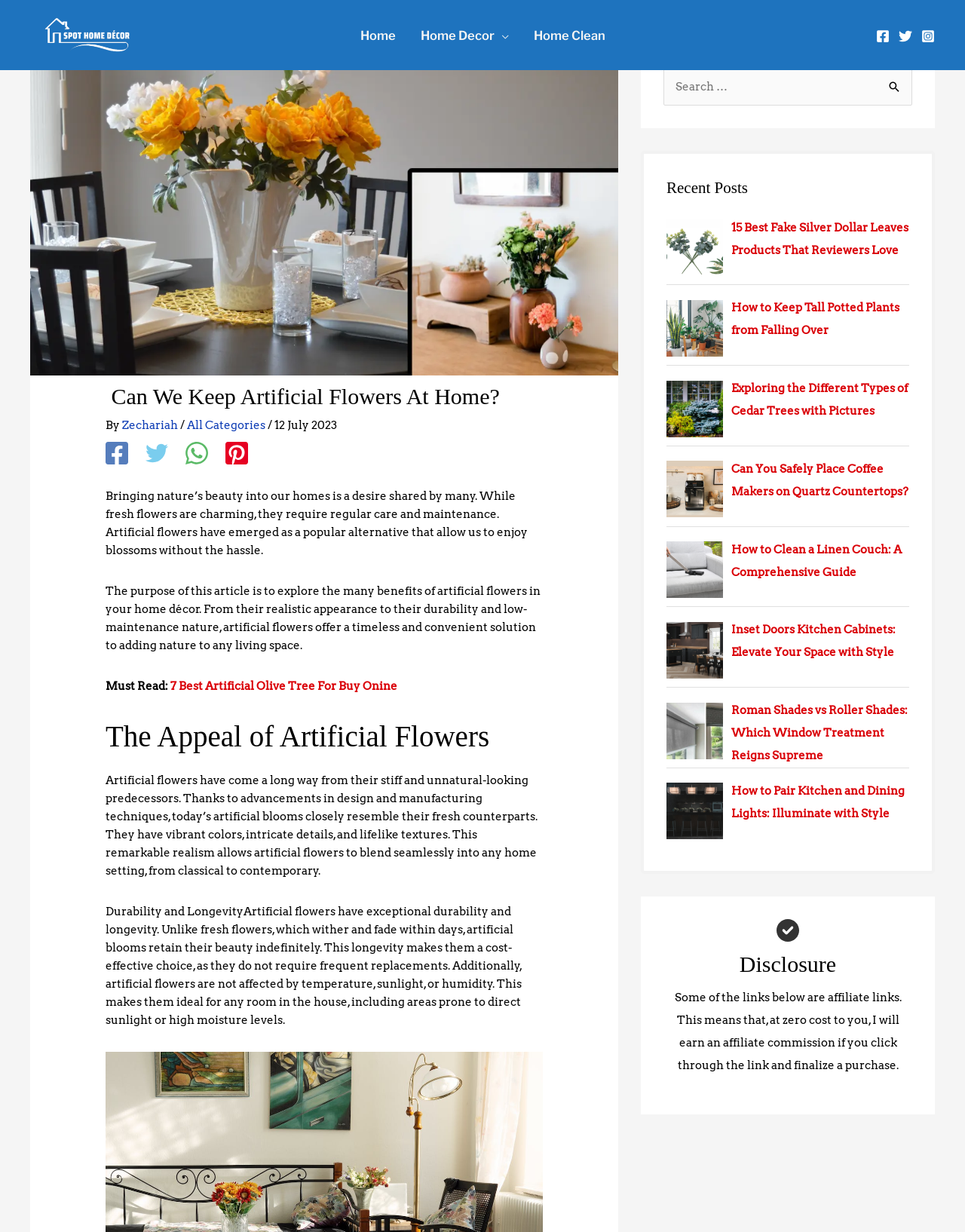How many social media links are there?
Based on the visual information, provide a detailed and comprehensive answer.

There are five social media links, namely Facebook, Twitter, Instagram, WhatsApp, and Pinterest, which can be found in the header section of the webpage.